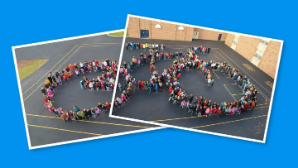How many people are gathered in the image?
Respond to the question with a well-detailed and thorough answer.

The caption explicitly states that the image showcases a vibrant assembly of over 500 children and teachers gathered on a playground, which provides a clear answer to the question.